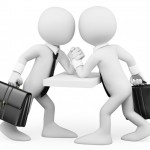What is the theme emphasized by the figures' lack of facial features?
Look at the image and respond with a one-word or short phrase answer.

Universal challenges